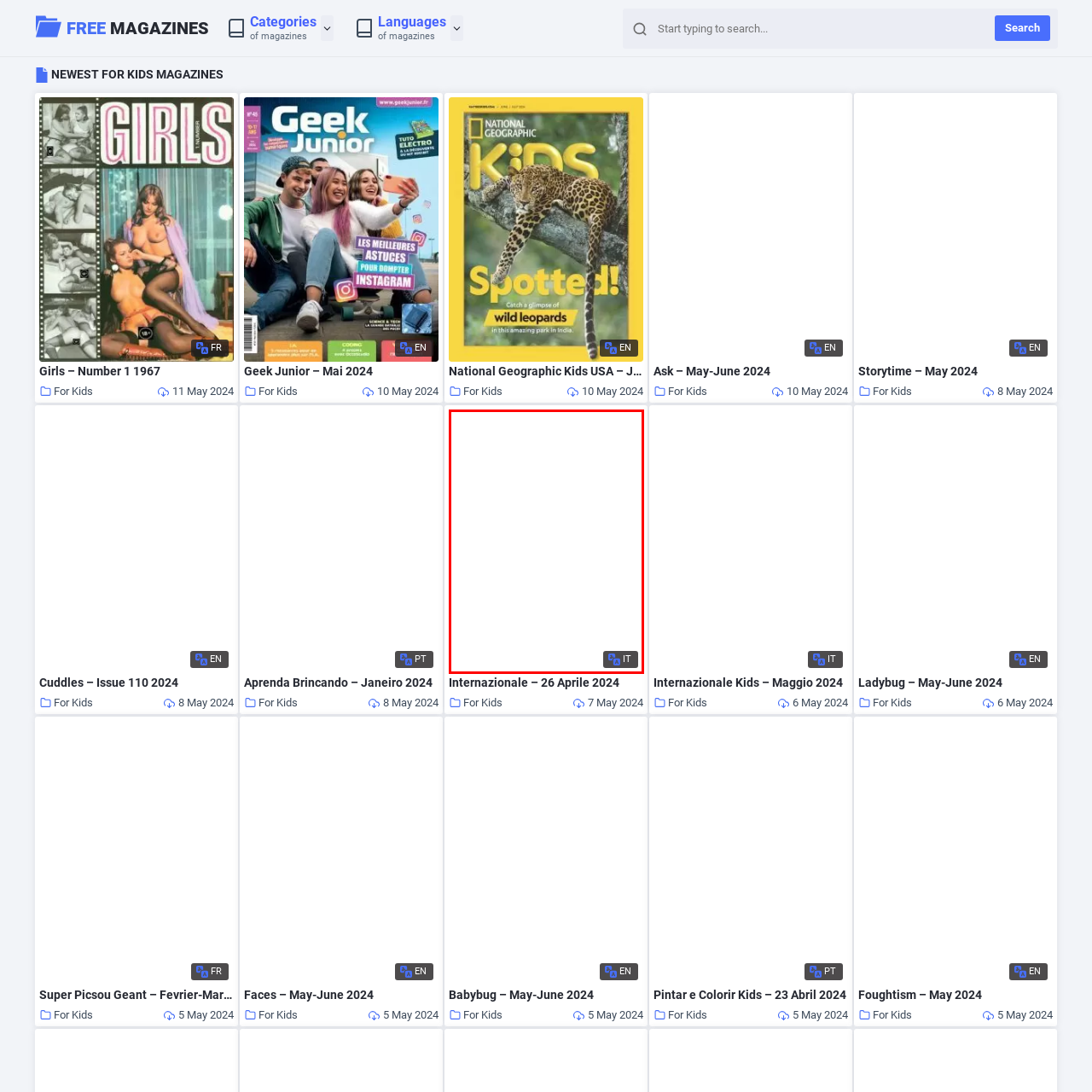What is the purpose of the magazine?
Observe the image inside the red-bordered box and offer a detailed answer based on the visual details you find.

The caption states that the magazine emphasizes engaging content suitable for kids, promoting curiosity and learning through colorful visuals and captivating stories, suggesting that the primary purpose of the magazine is to promote learning and curiosity in young readers.